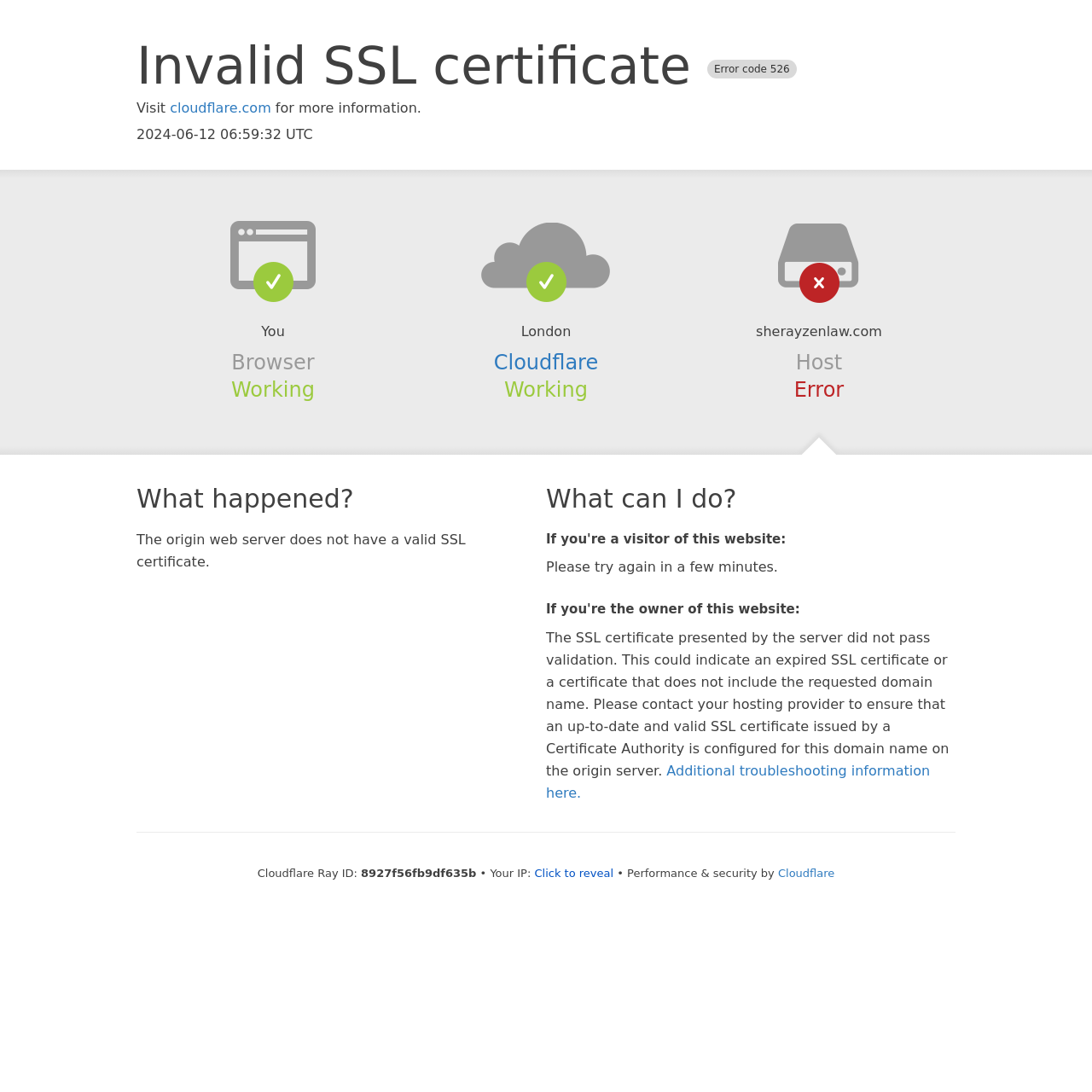What is the domain name of the website?
Answer the question in as much detail as possible.

The domain name of the website is mentioned in the text 'sherayzenlaw.com' under the heading 'Host', and also in the root element's description.